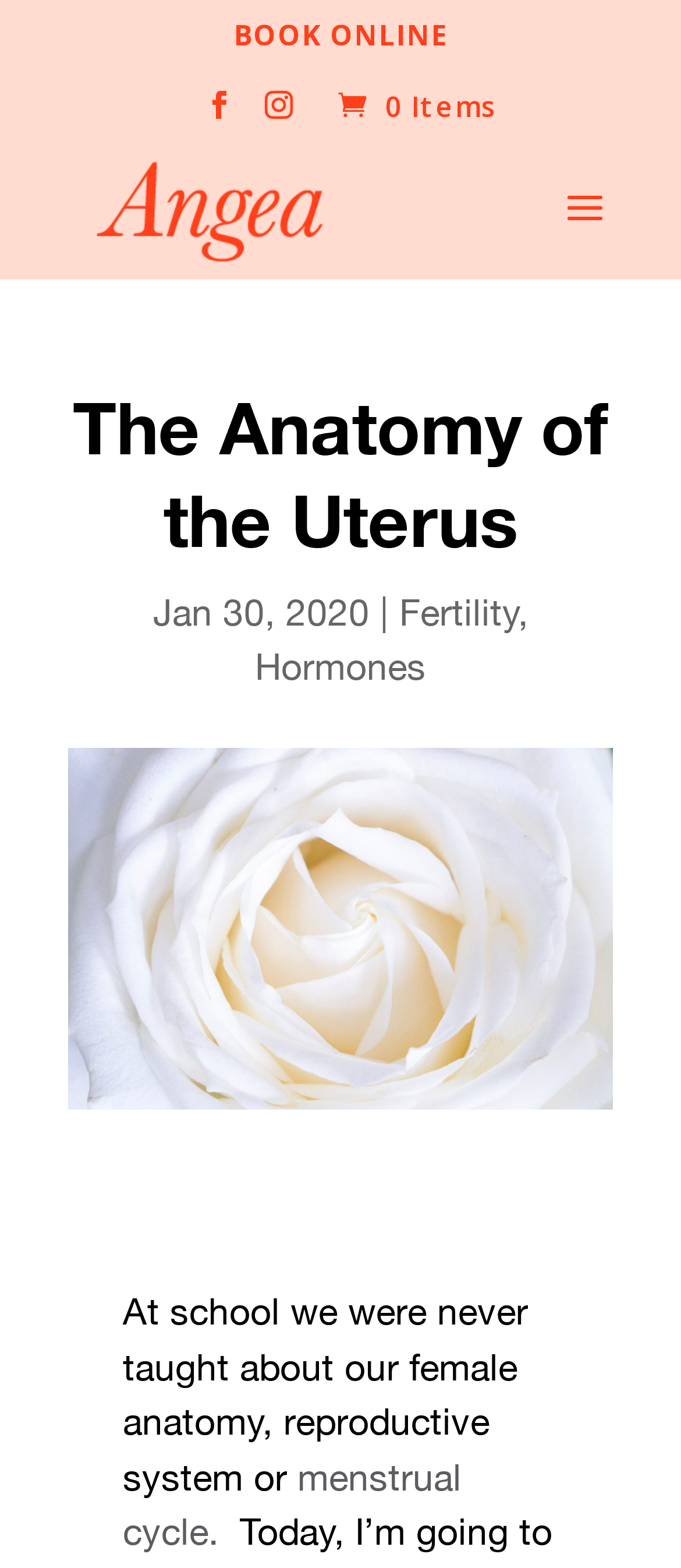What is the topic of the webpage?
Look at the screenshot and respond with a single word or phrase.

Female anatomy